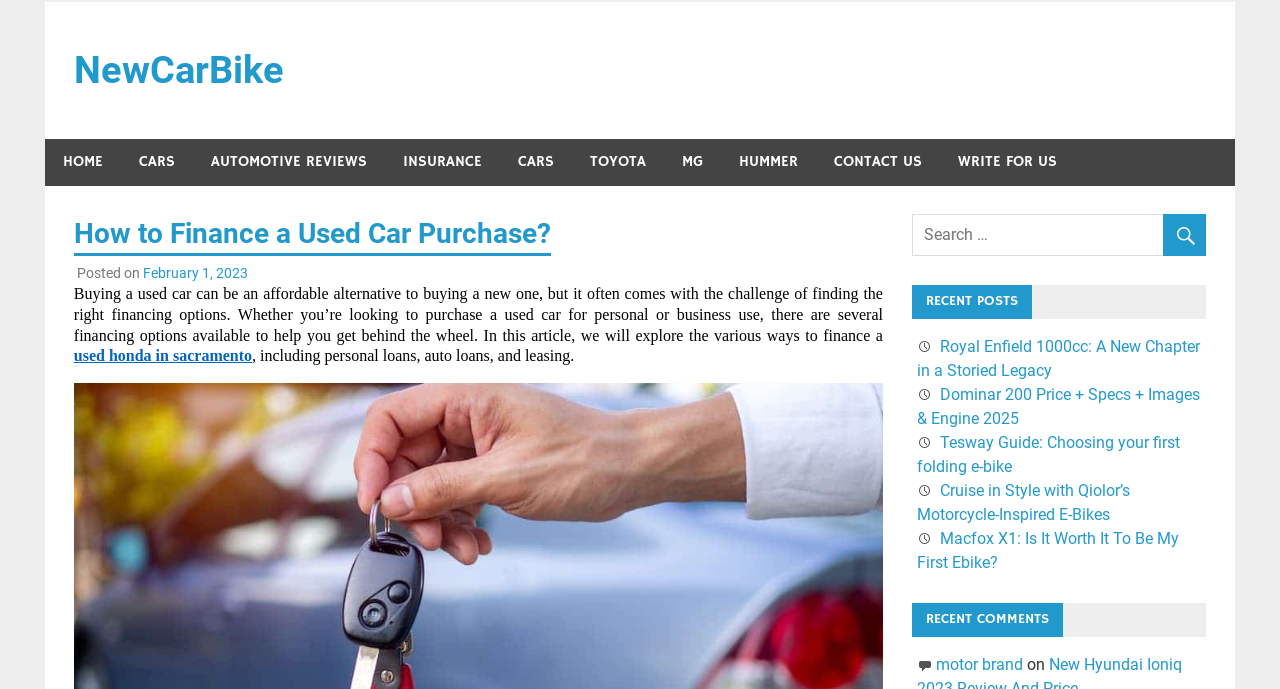Identify the bounding box coordinates for the UI element mentioned here: "used honda in sacramento". Provide the coordinates as four float values between 0 and 1, i.e., [left, top, right, bottom].

[0.058, 0.504, 0.197, 0.529]